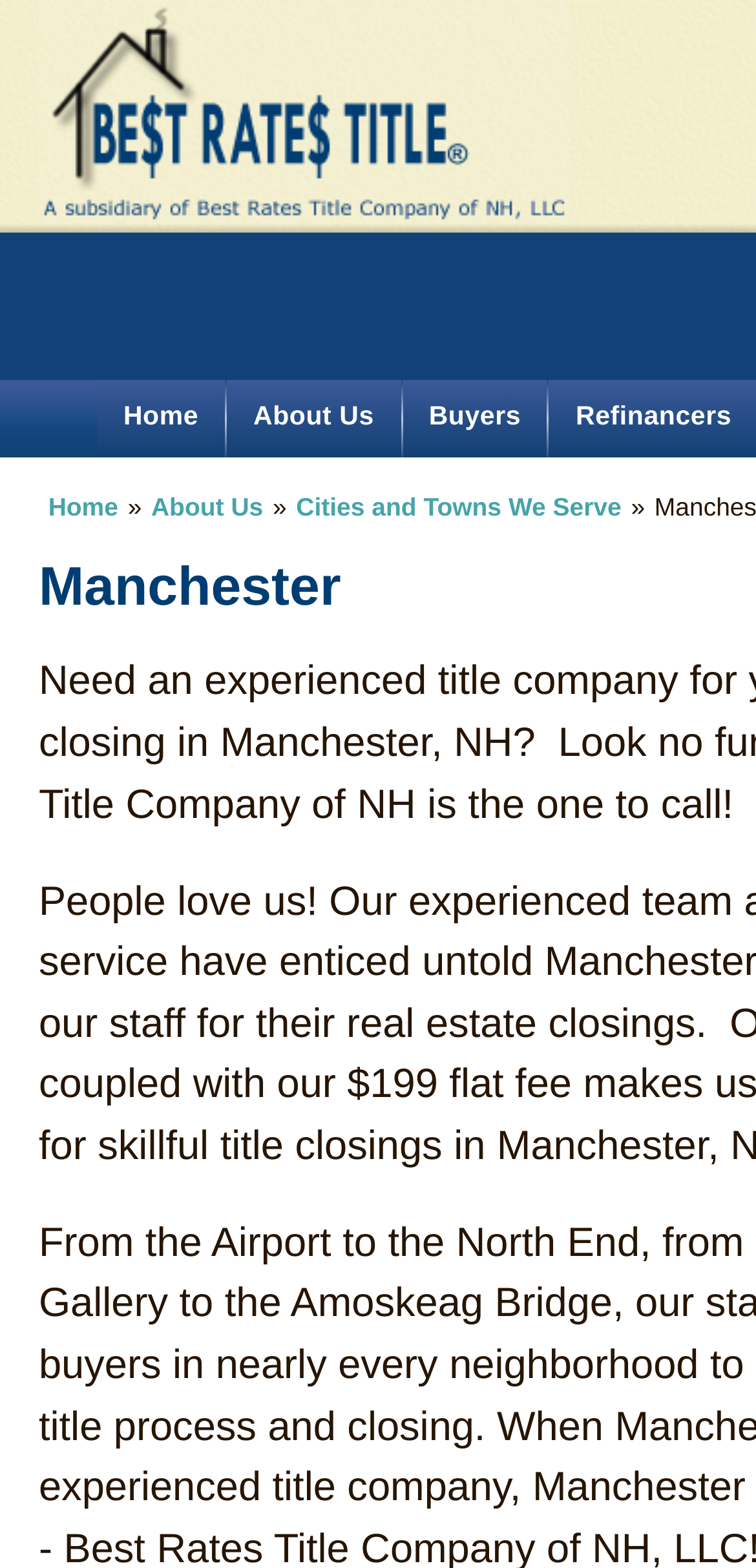Please give a one-word or short phrase response to the following question: 
What are the main sections of the website?

Home, About Us, Buyers